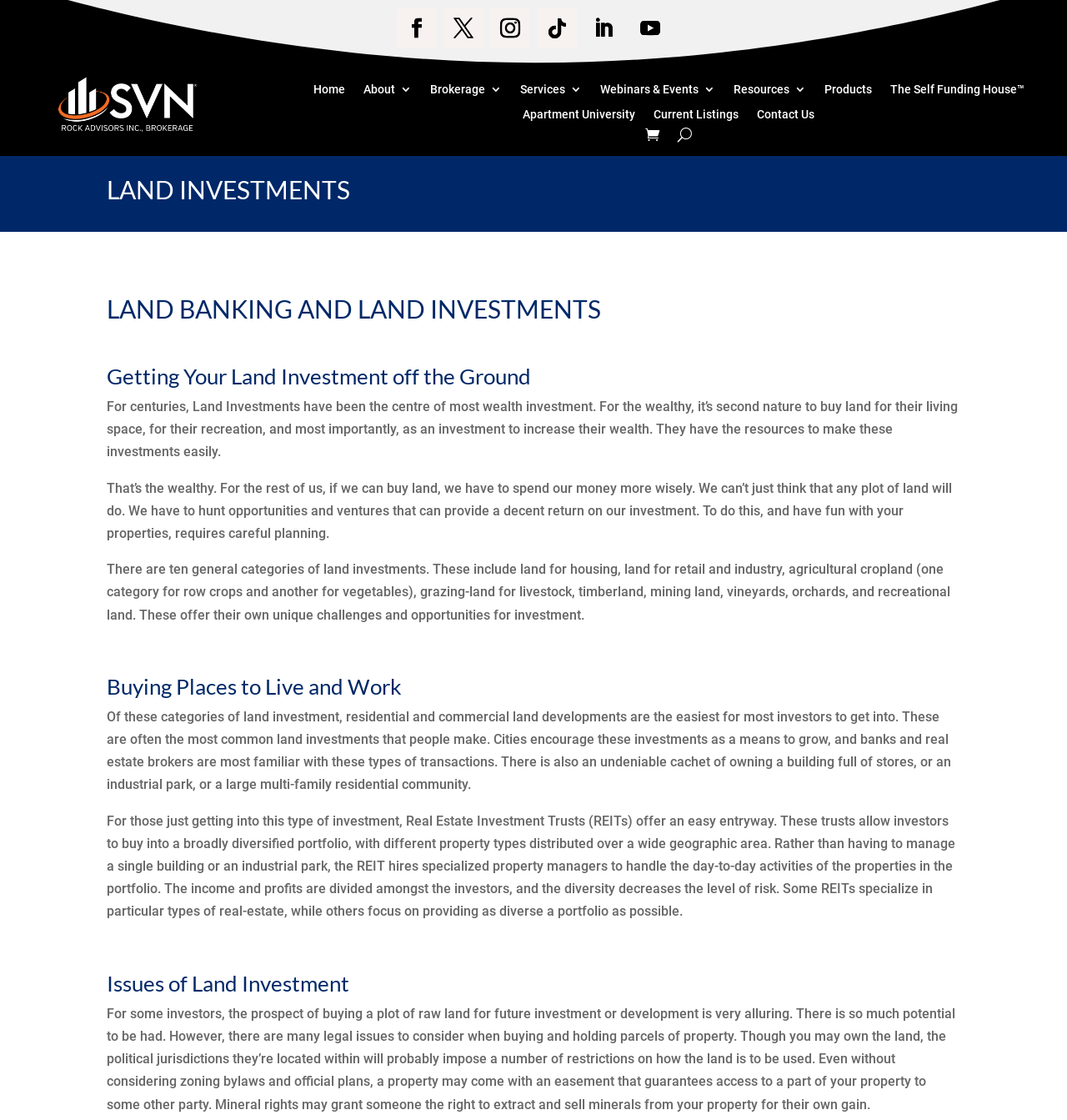Please identify the coordinates of the bounding box for the clickable region that will accomplish this instruction: "Click the Brokerage 3 link".

[0.403, 0.075, 0.47, 0.092]